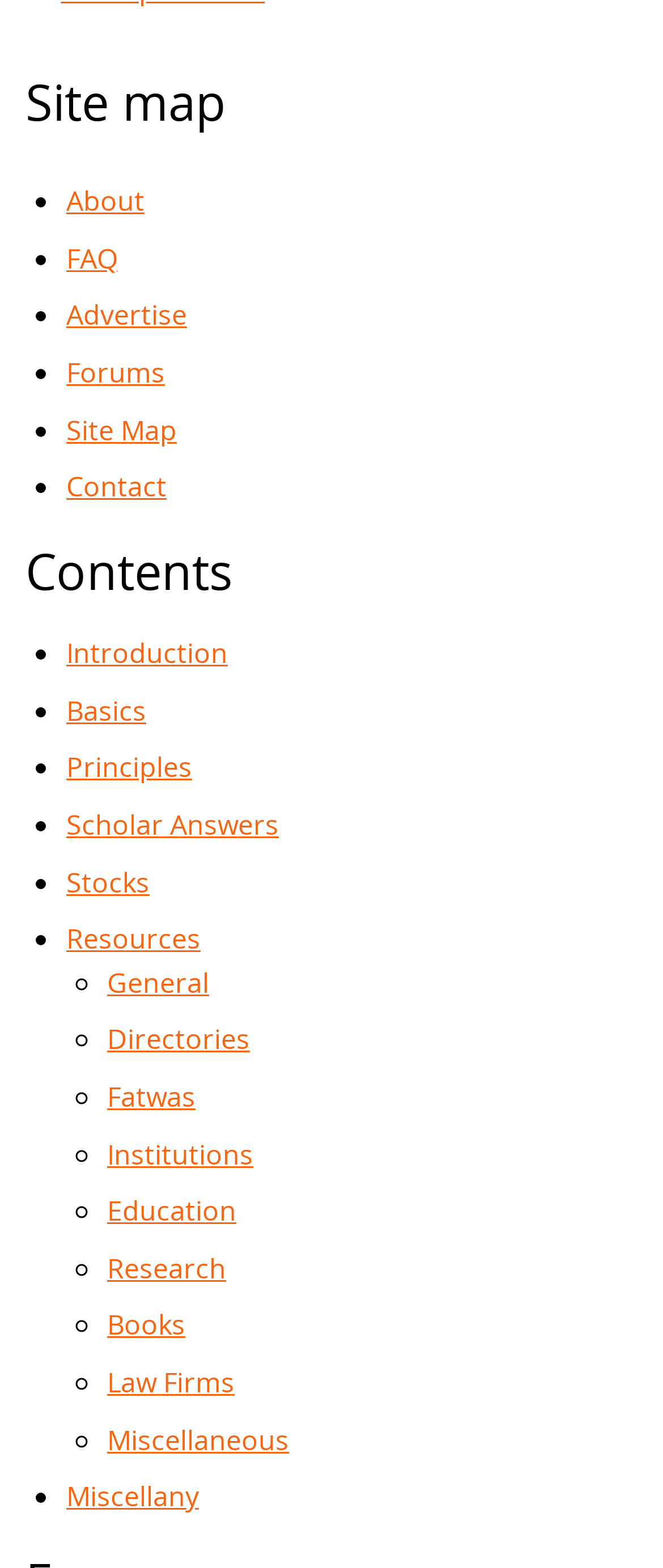Specify the bounding box coordinates of the element's area that should be clicked to execute the given instruction: "Go to Forums". The coordinates should be four float numbers between 0 and 1, i.e., [left, top, right, bottom].

[0.1, 0.225, 0.249, 0.249]